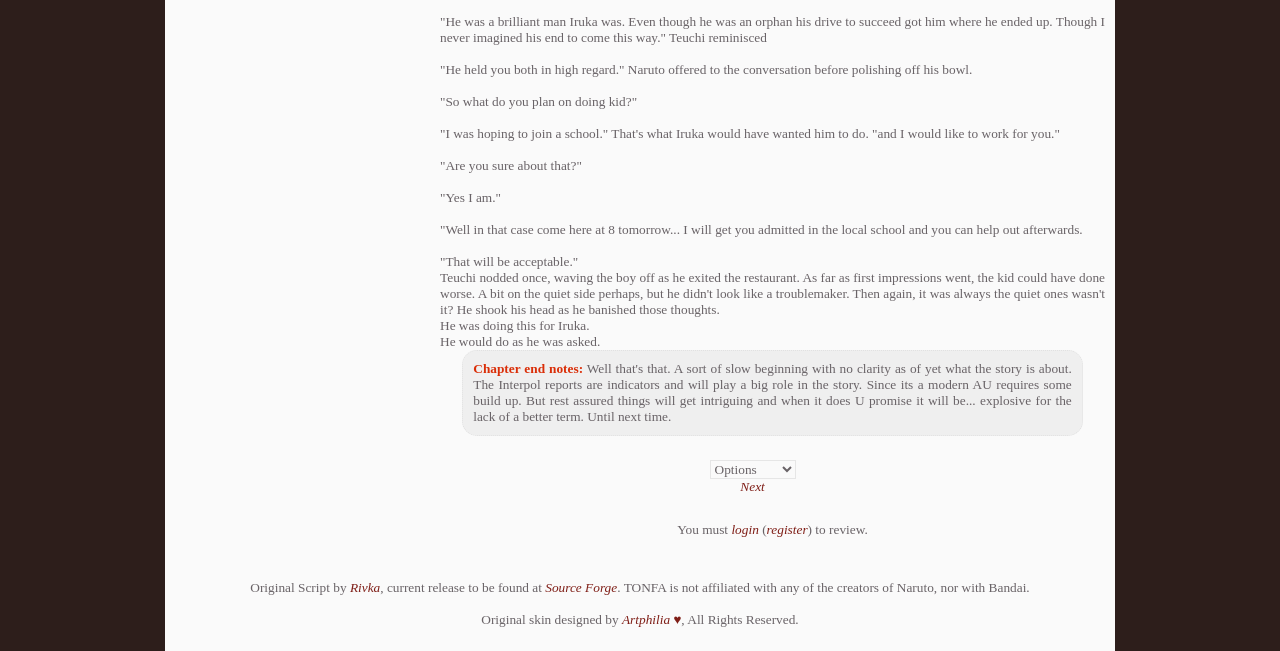Please answer the following question using a single word or phrase: 
What is the conversation about?

Iruka and Naruto